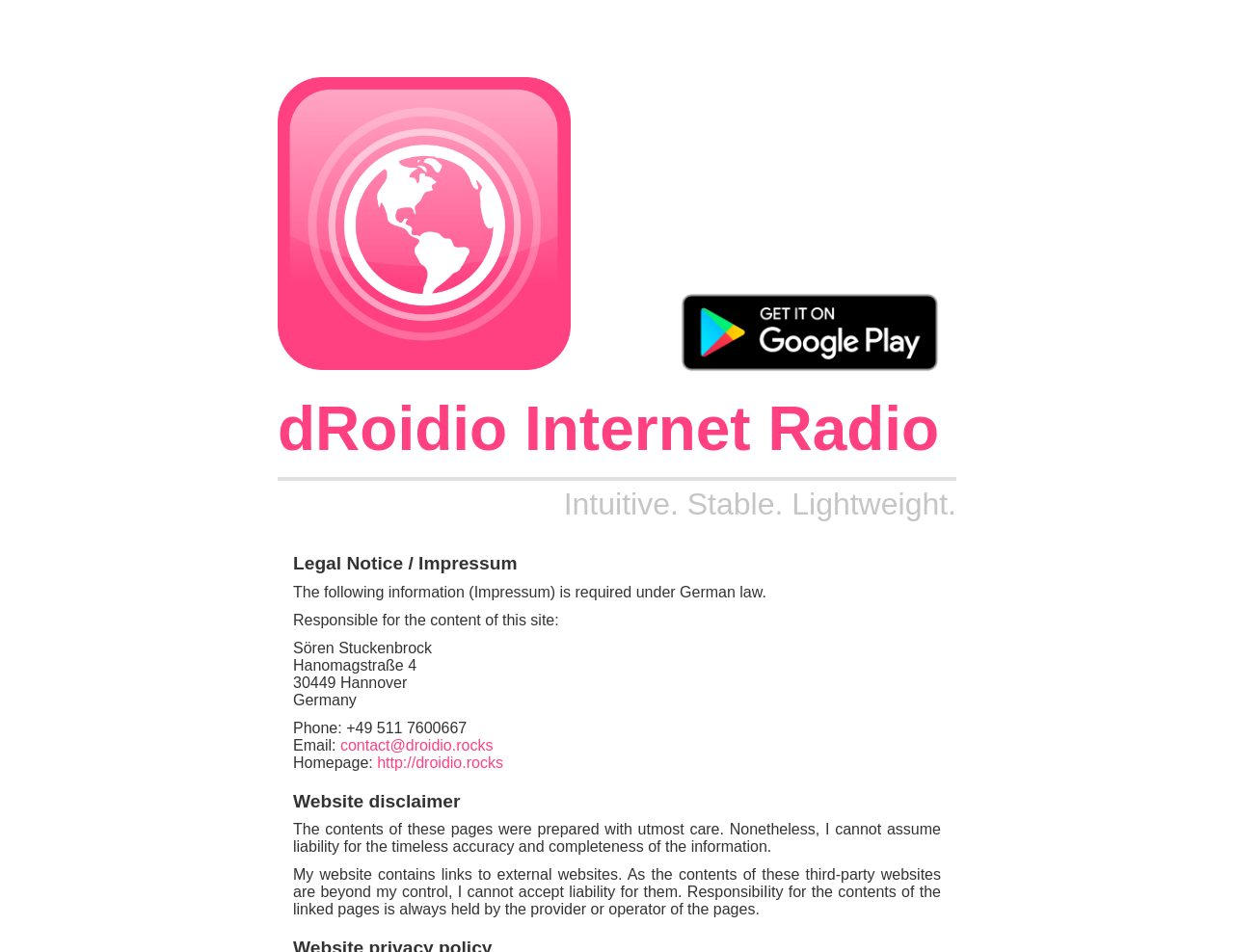What is the address of the responsible person?
Based on the visual information, provide a detailed and comprehensive answer.

The address of the responsible person can be found in the legal notice section of the webpage, which includes the street address 'Hanomagstraße 4', the postal code '30449', the city 'Hannover', and the country 'Germany'.